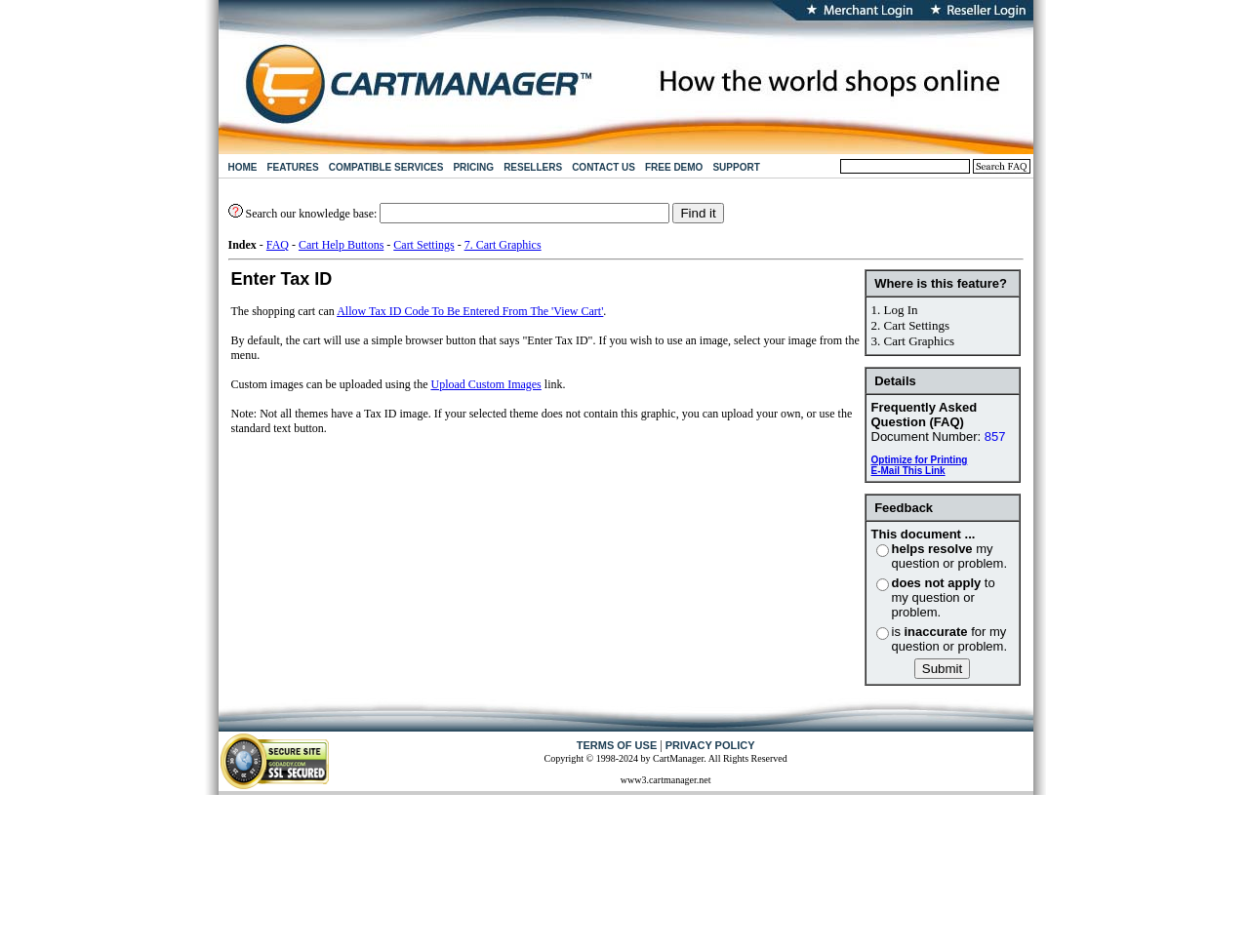Please study the image and answer the question comprehensively:
Where can users upload custom images for Tax ID?

Users can upload custom images for Tax ID by using the 'Upload Custom Images' link, which is mentioned in the text that explains how the shopping cart can allow Tax ID code to be entered from the 'View Cart' page.